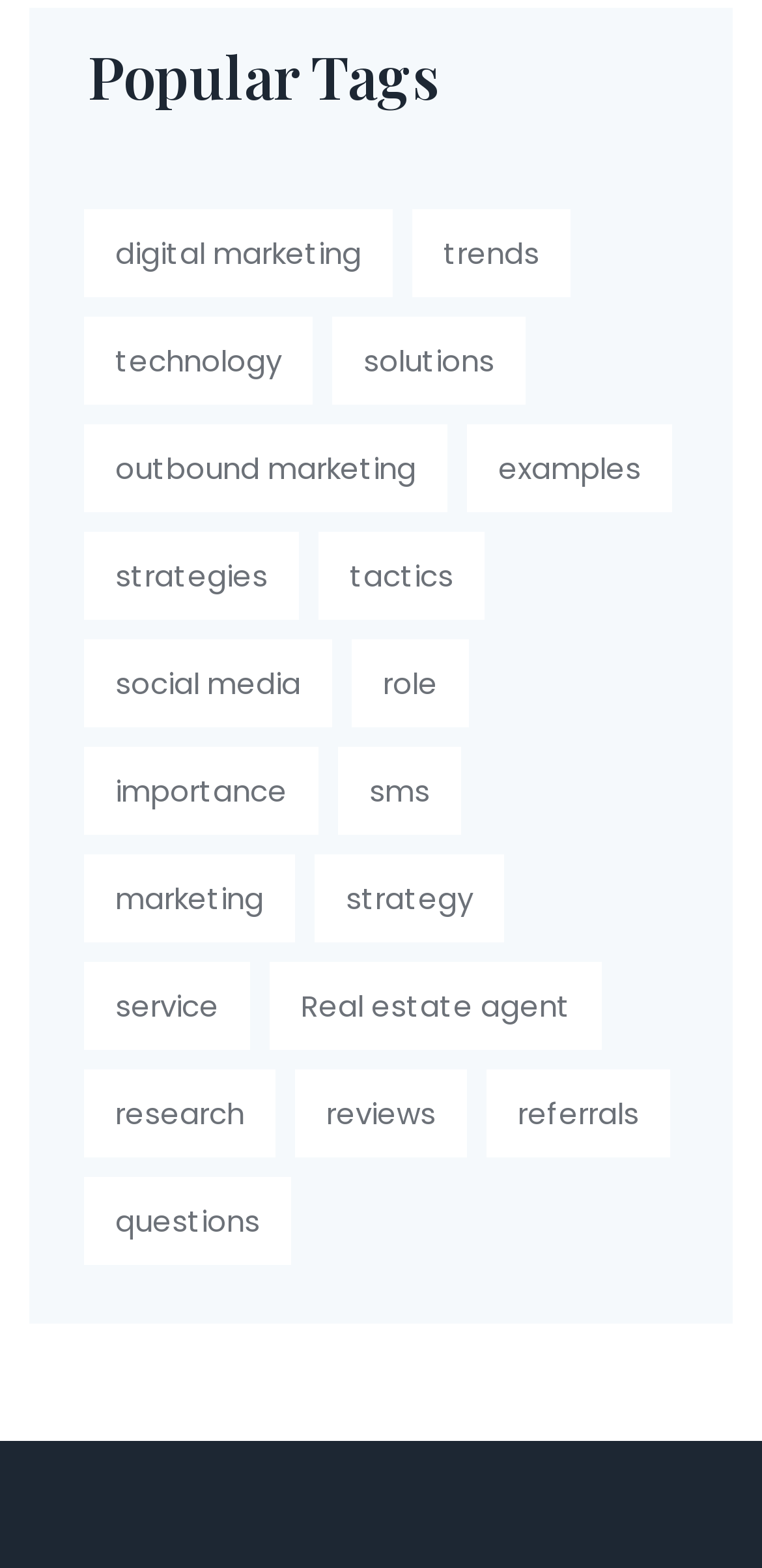Provide the bounding box coordinates of the HTML element described by the text: "Real estate agent".

[0.354, 0.614, 0.79, 0.67]